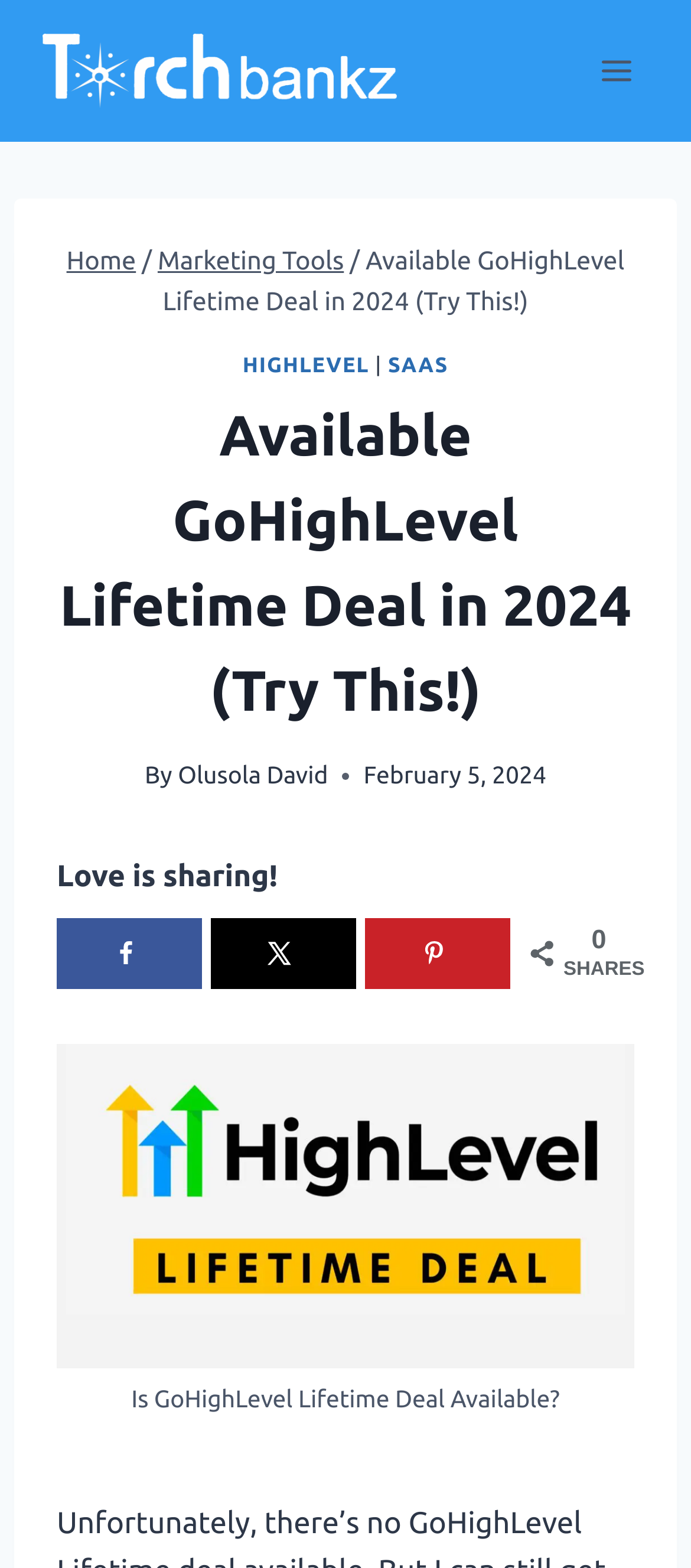Determine the bounding box coordinates of the clickable region to execute the instruction: "View the 'Manual Lymphatic Drainage Massage Singapore: Need and best place to get it' image". The coordinates should be four float numbers between 0 and 1, denoted as [left, top, right, bottom].

None